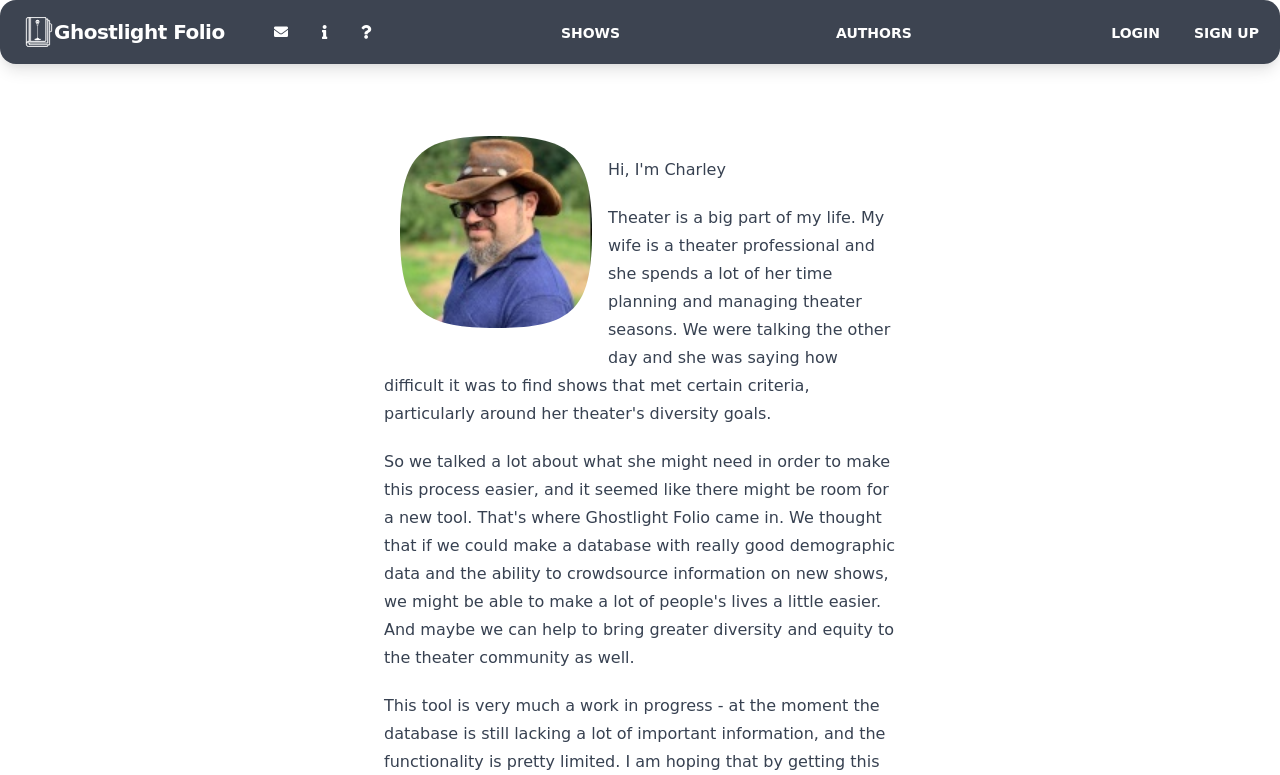Please predict the bounding box coordinates (top-left x, top-left y, bottom-right x, bottom-right y) for the UI element in the screenshot that fits the description: Authors

[0.643, 0.021, 0.723, 0.062]